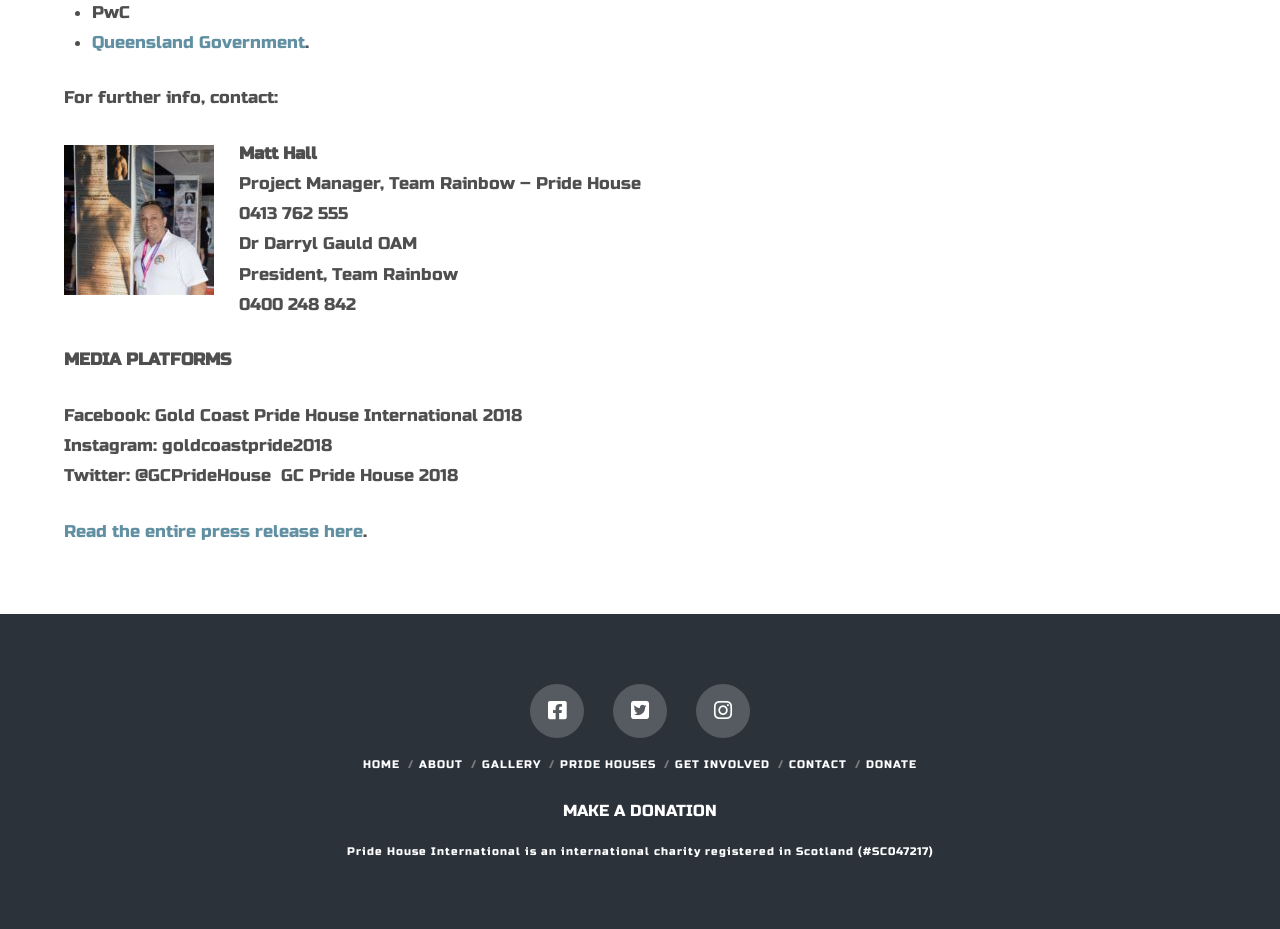Identify the bounding box coordinates for the UI element described by the following text: "Contact". Provide the coordinates as four float numbers between 0 and 1, in the format [left, top, right, bottom].

[0.616, 0.816, 0.662, 0.83]